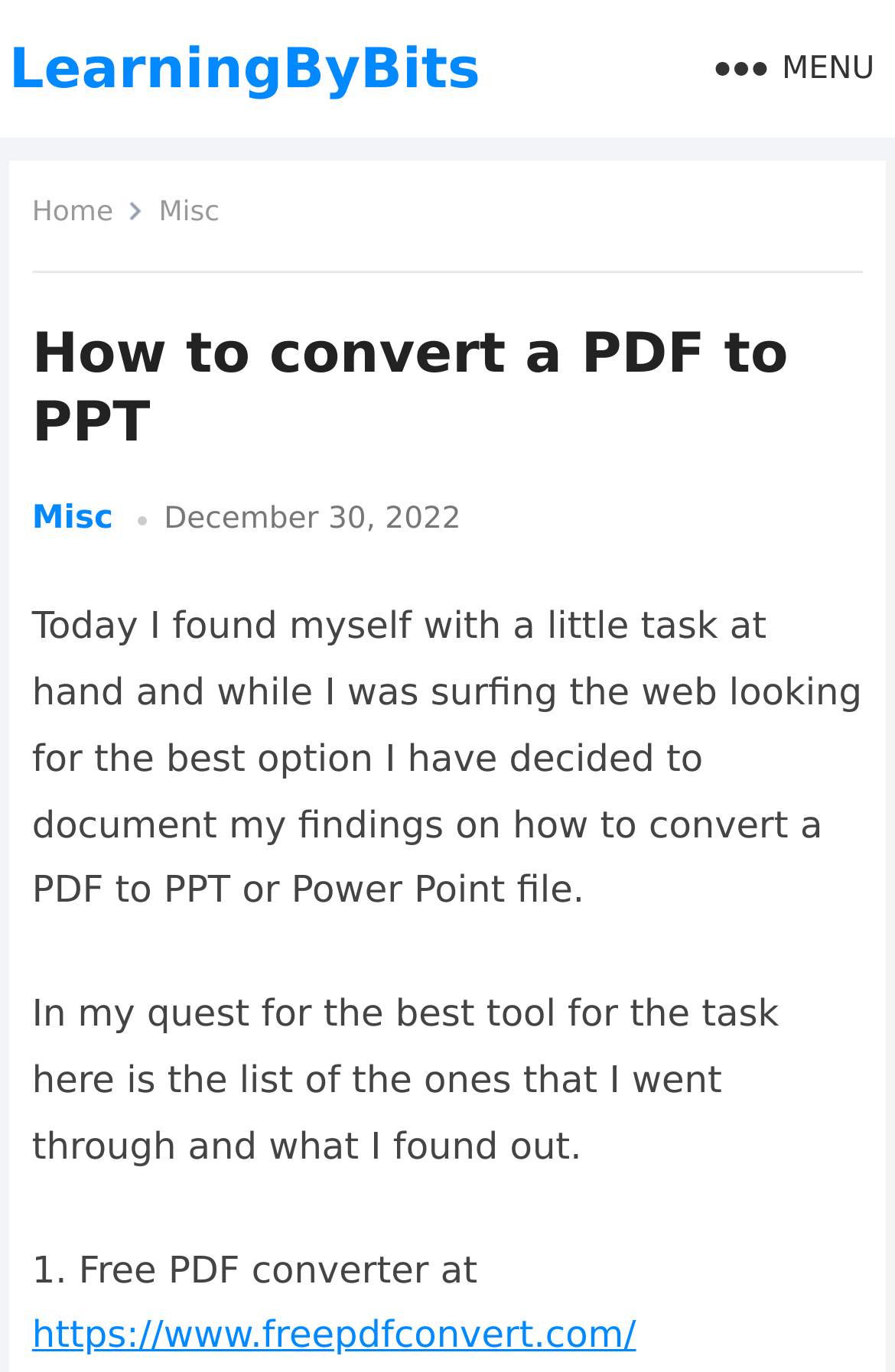What is the date of the article?
Analyze the screenshot and provide a detailed answer to the question.

I found the date of the article by looking at the static text element that contains the date, which is 'December 30, 2022'. This element is located below the main heading and above the article content.